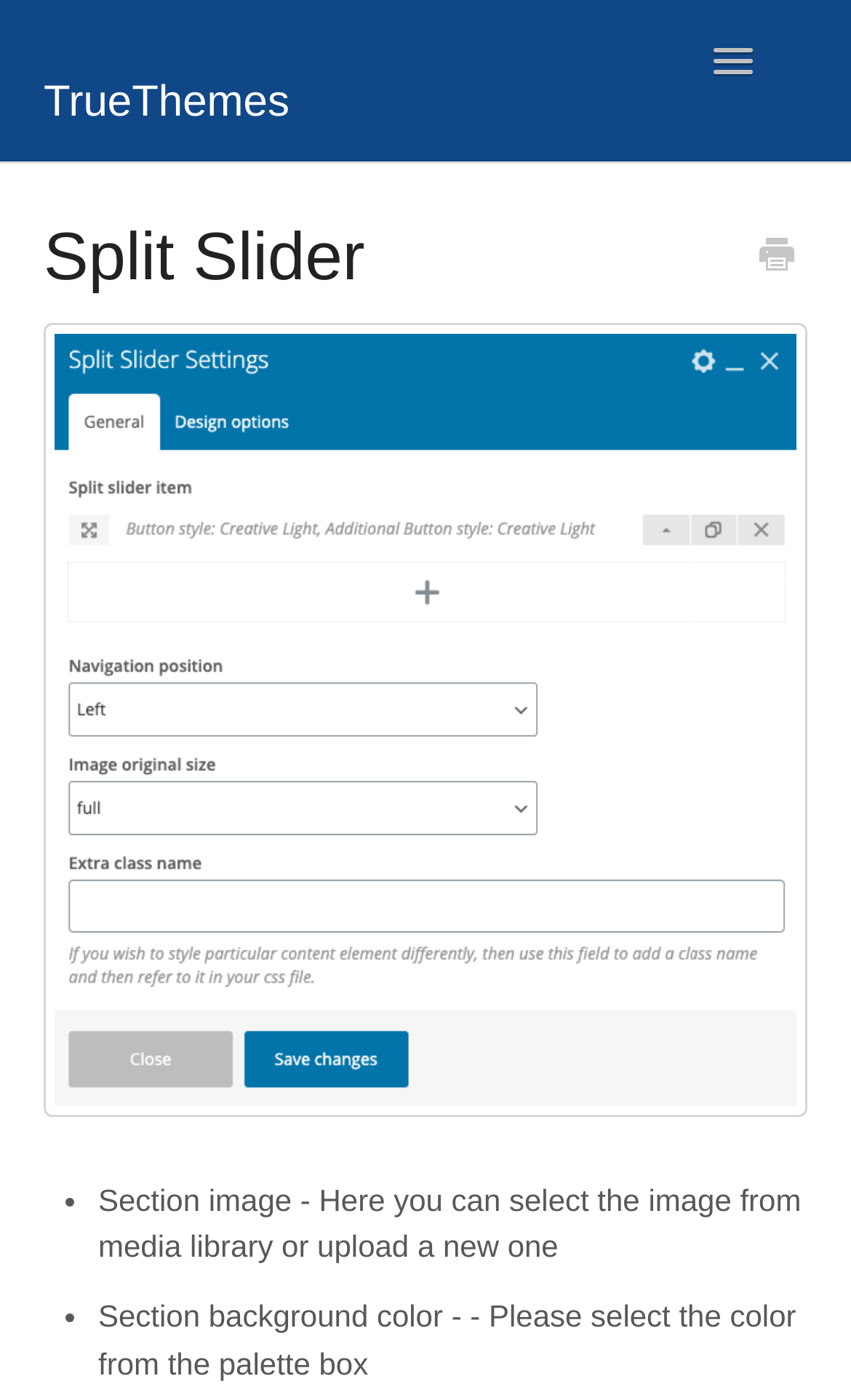Can you look at the image and give a comprehensive answer to the question:
What is the function of the palette box?

The static text 'Section background color - - Please select the color from the palette box' indicates that the palette box is used to select a color for the section background.